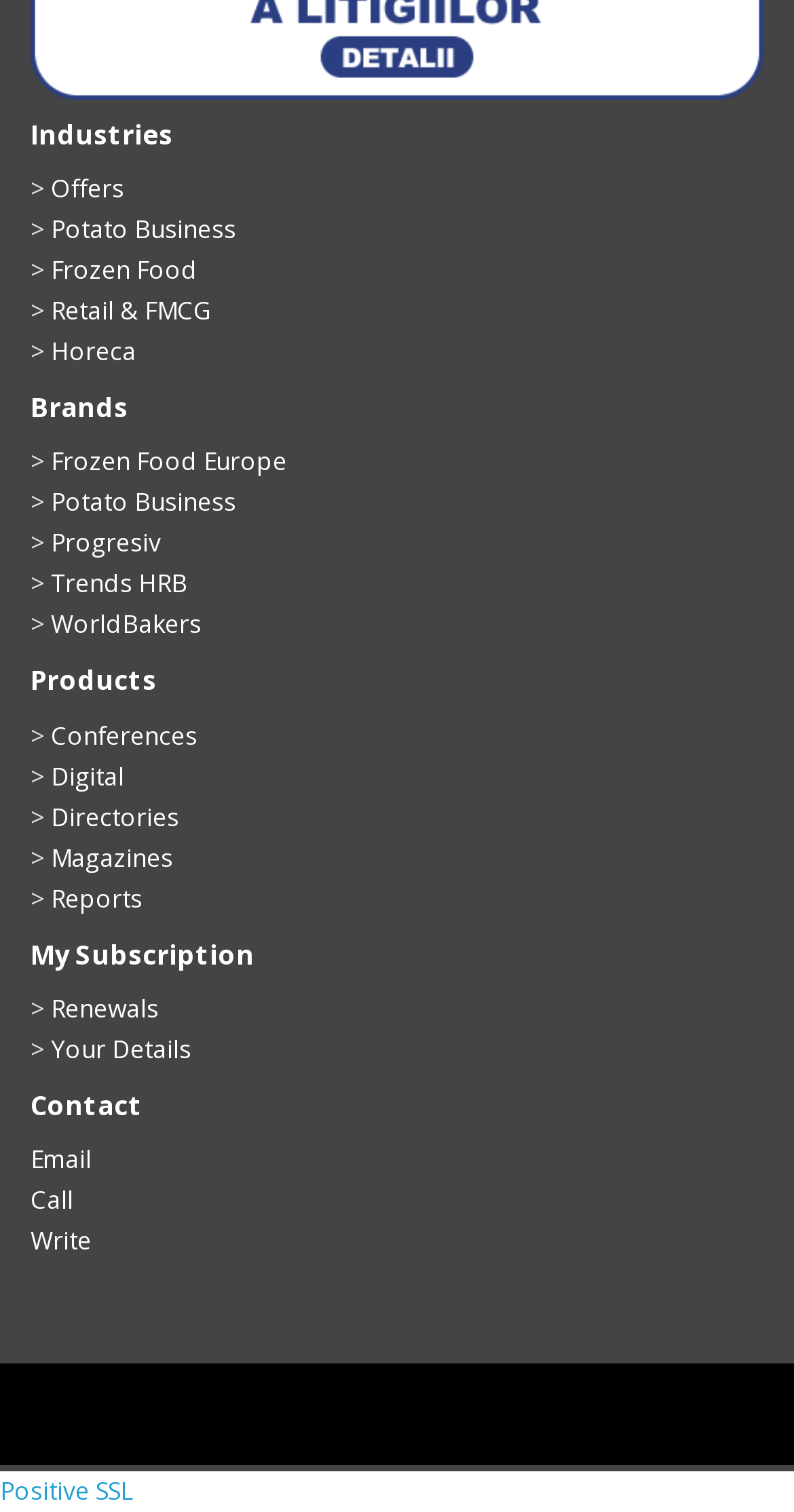How many contact options are listed?
Please provide a comprehensive answer to the question based on the webpage screenshot.

The number of contact options listed can be found by counting the links under the 'Contact' heading, which are 'Email', 'Call', and 'Write'.